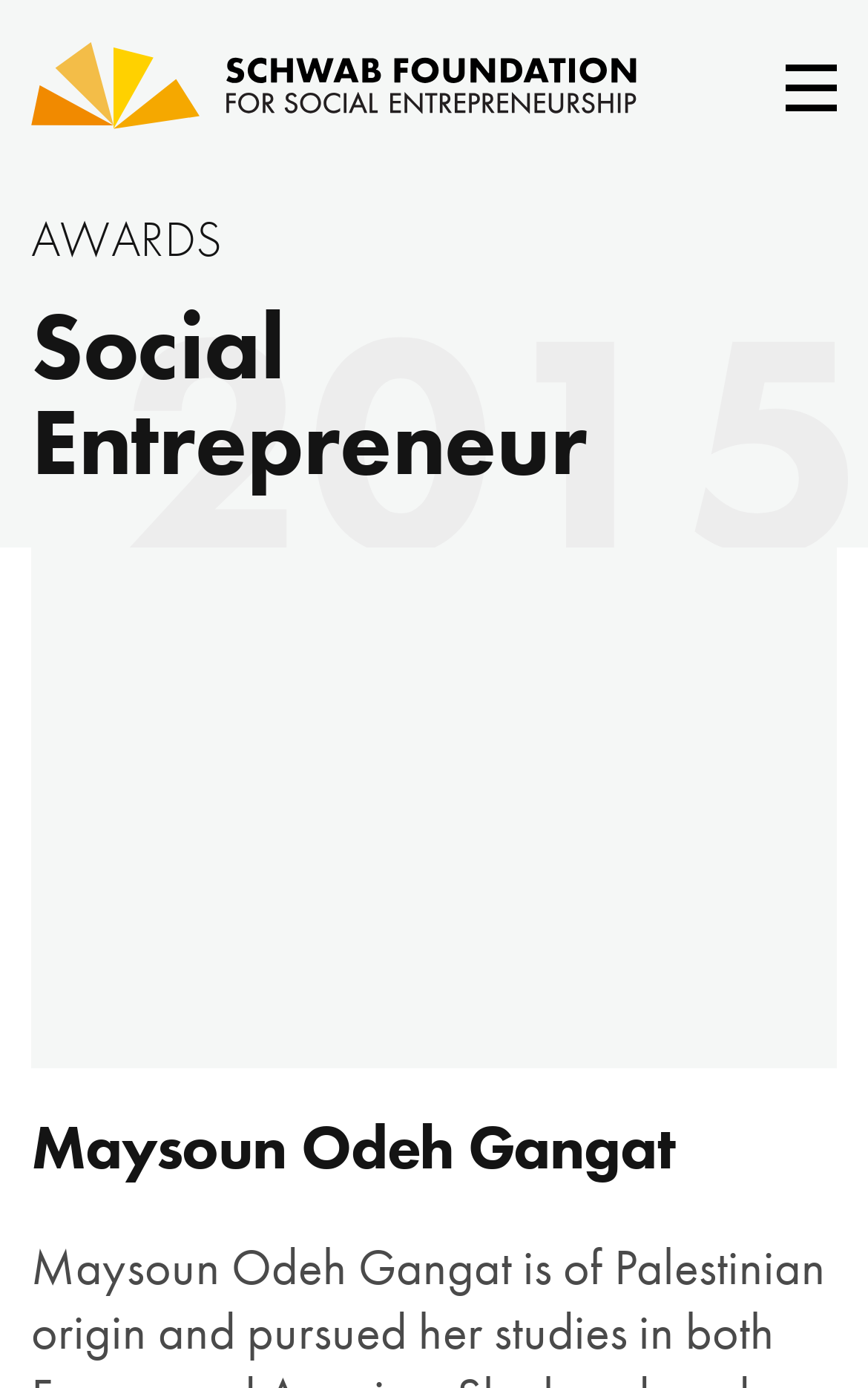Identify the bounding box coordinates of the HTML element based on this description: "Our selection process".

[0.072, 0.56, 0.964, 0.632]